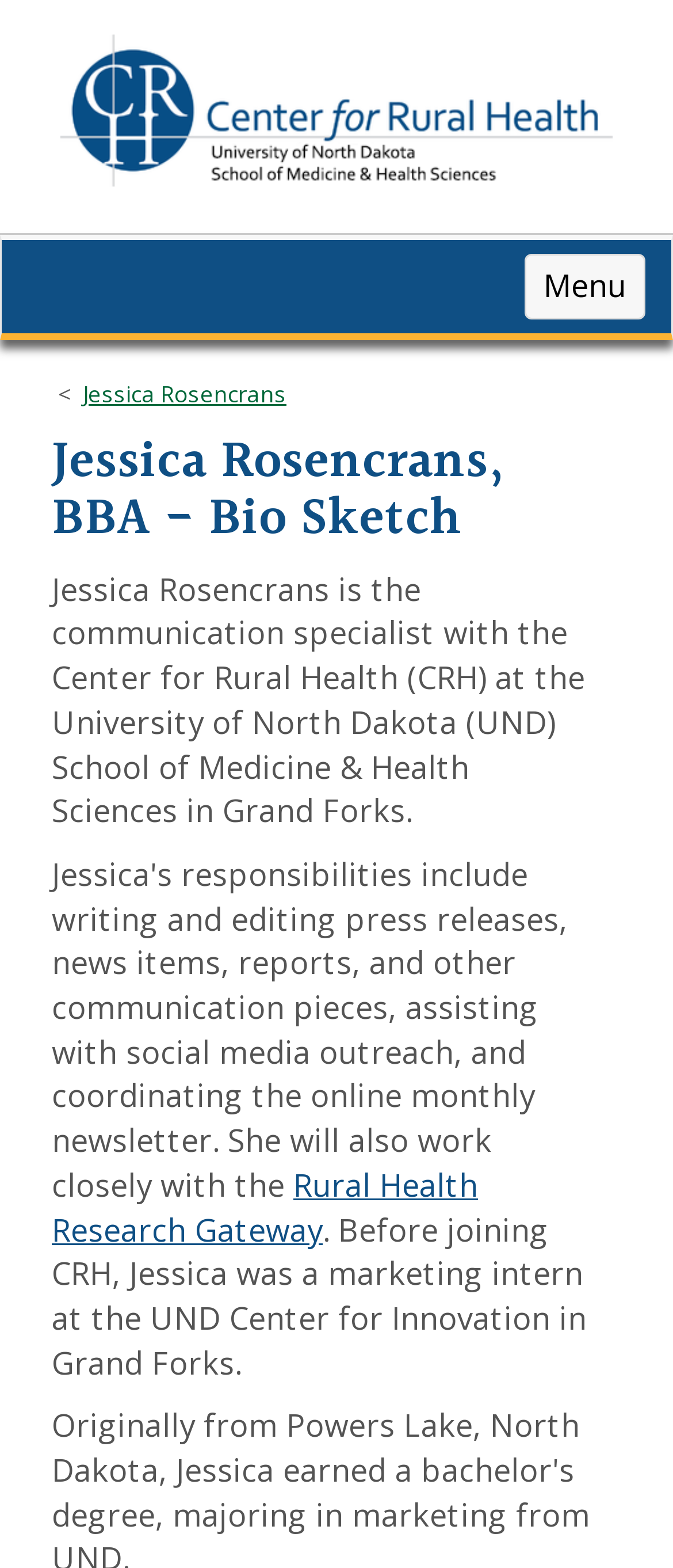Produce a meticulous description of the webpage.

The webpage is about Jessica Rosencrans, a Communication Specialist at the Center for Rural Health. At the top of the page, there is a heading that reads "Center for Rural Health" with an accompanying image of the same name, taking up most of the width of the page. Below this, there is a main navigation menu on the left side of the page, and a button labeled "Menu" on the right side.

Underneath the navigation menu, there is a breadcrumb navigation section that includes a link to Jessica Rosencrans' name. Next to this, there is a heading that reads "Jessica Rosencrans, BBA - Bio Sketch", which spans most of the page's width.

Below the heading, there is a paragraph of text that describes Jessica Rosencrans' role as a communication specialist at the Center for Rural Health, including her affiliation with the University of North Dakota School of Medicine & Health Sciences. This text is followed by a link to the "Rural Health Research Gateway" and another paragraph of text that mentions Jessica's previous experience as a marketing intern at the UND Center for Innovation.